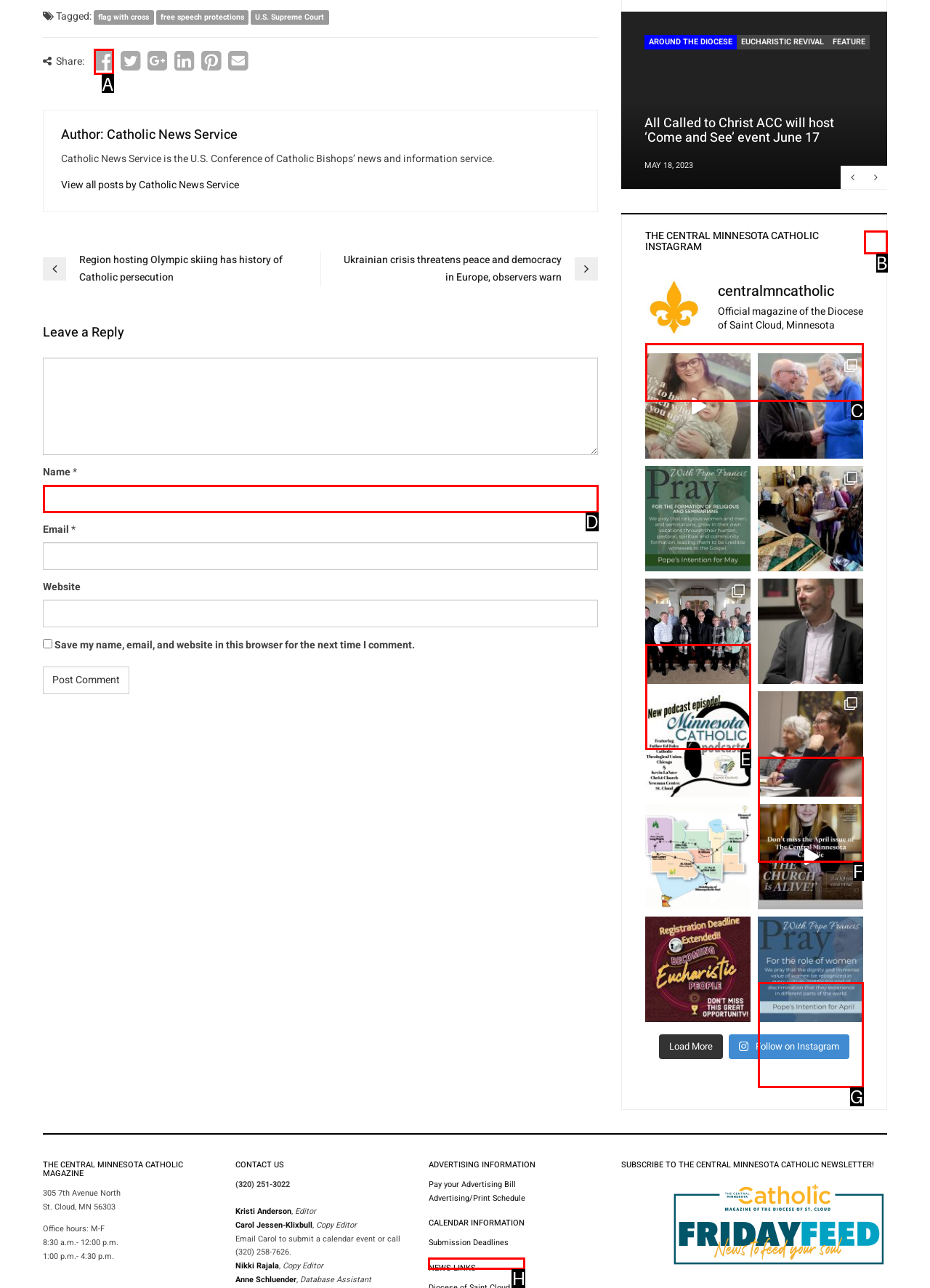Match the description: parent_node: ESPAÑOLEUCHARISTIC REVIVAL to the correct HTML element. Provide the letter of your choice from the given options.

B